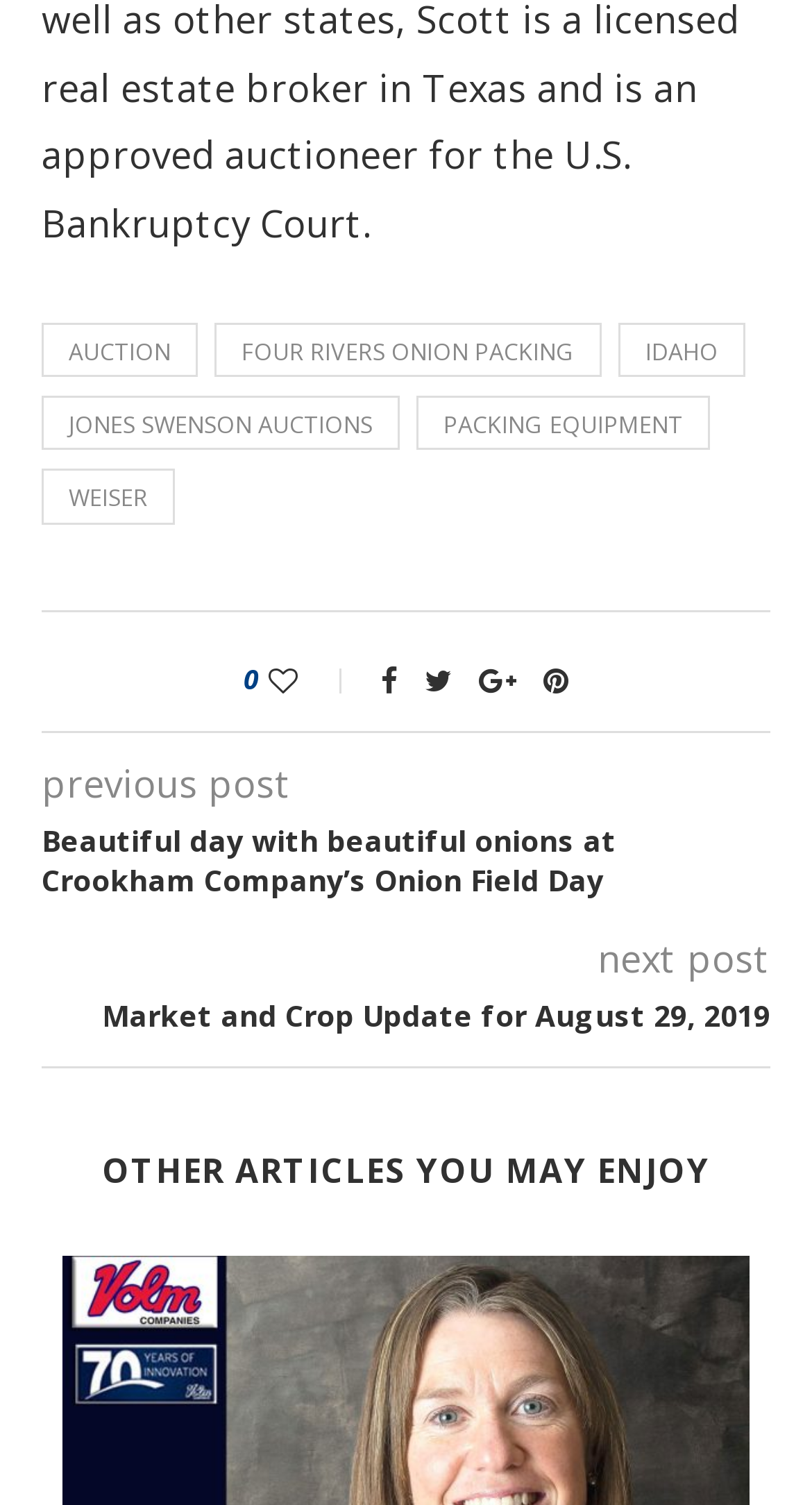Please identify the bounding box coordinates of the clickable area that will allow you to execute the instruction: "Visit FOUR RIVERS ONION PACKING".

[0.264, 0.214, 0.741, 0.251]